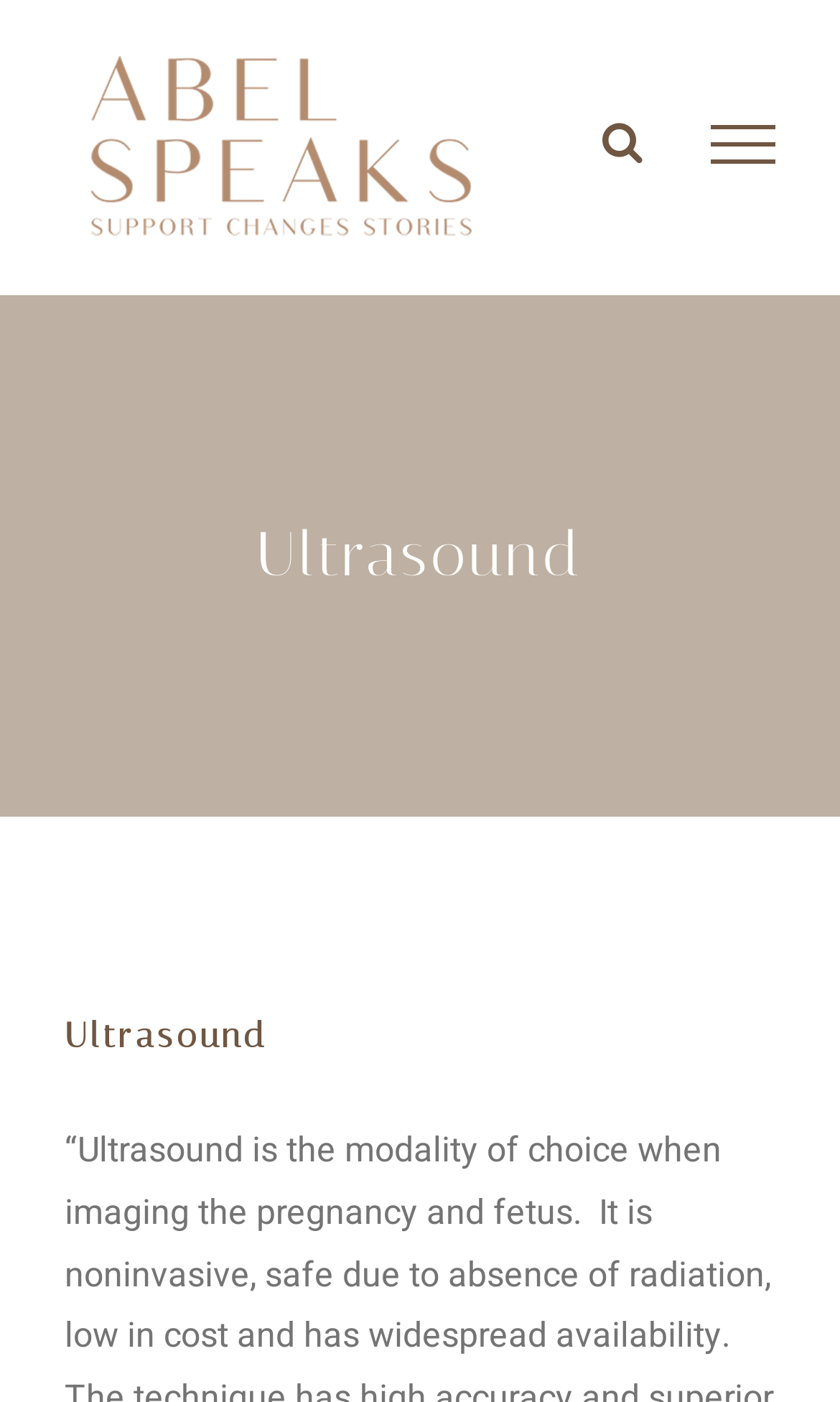What is the main topic of the webpage?
Please provide a single word or phrase as your answer based on the image.

Ultrasound